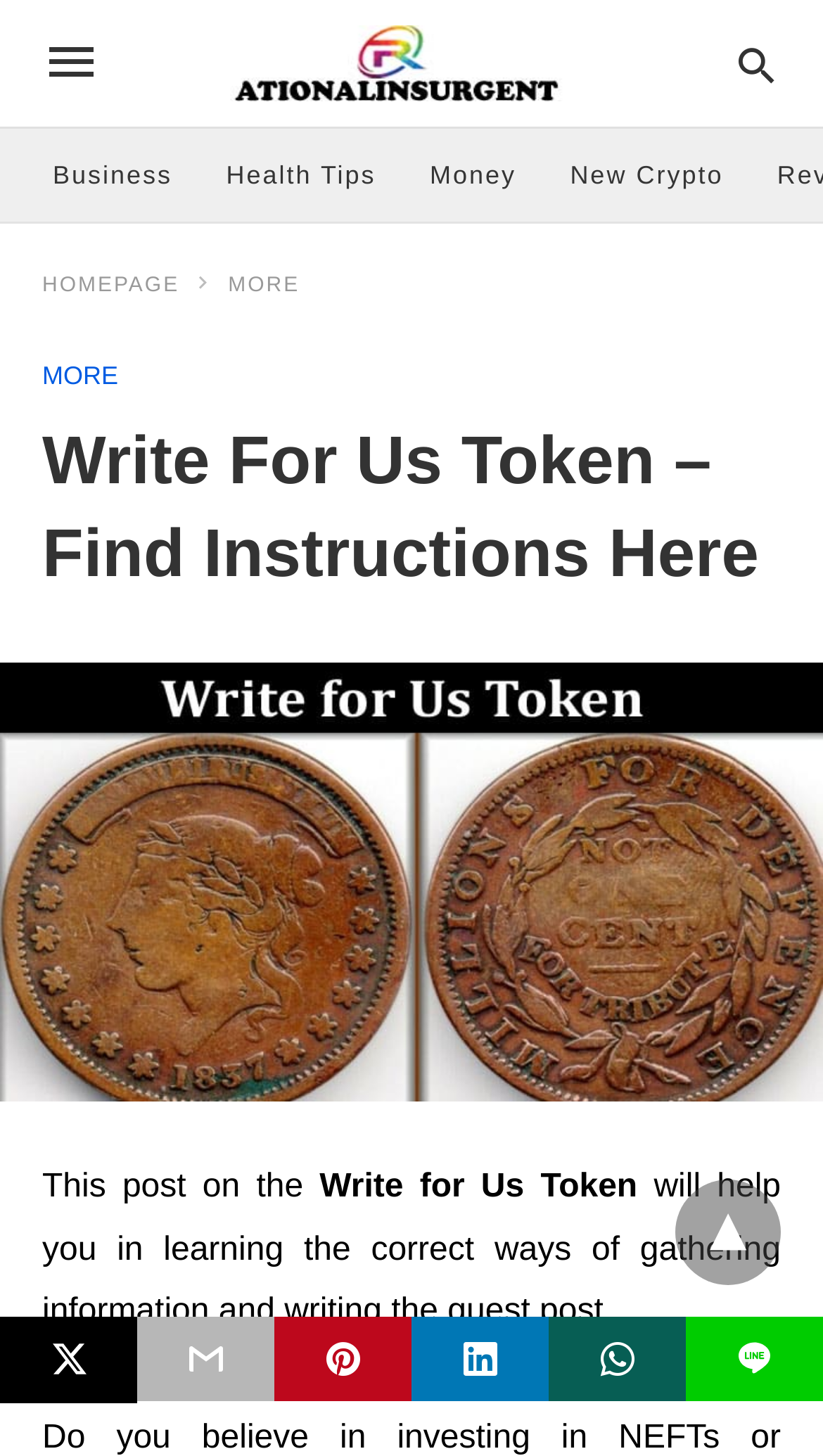What is the main heading displayed on the webpage? Please provide the text.

Write For Us Token – Find Instructions Here